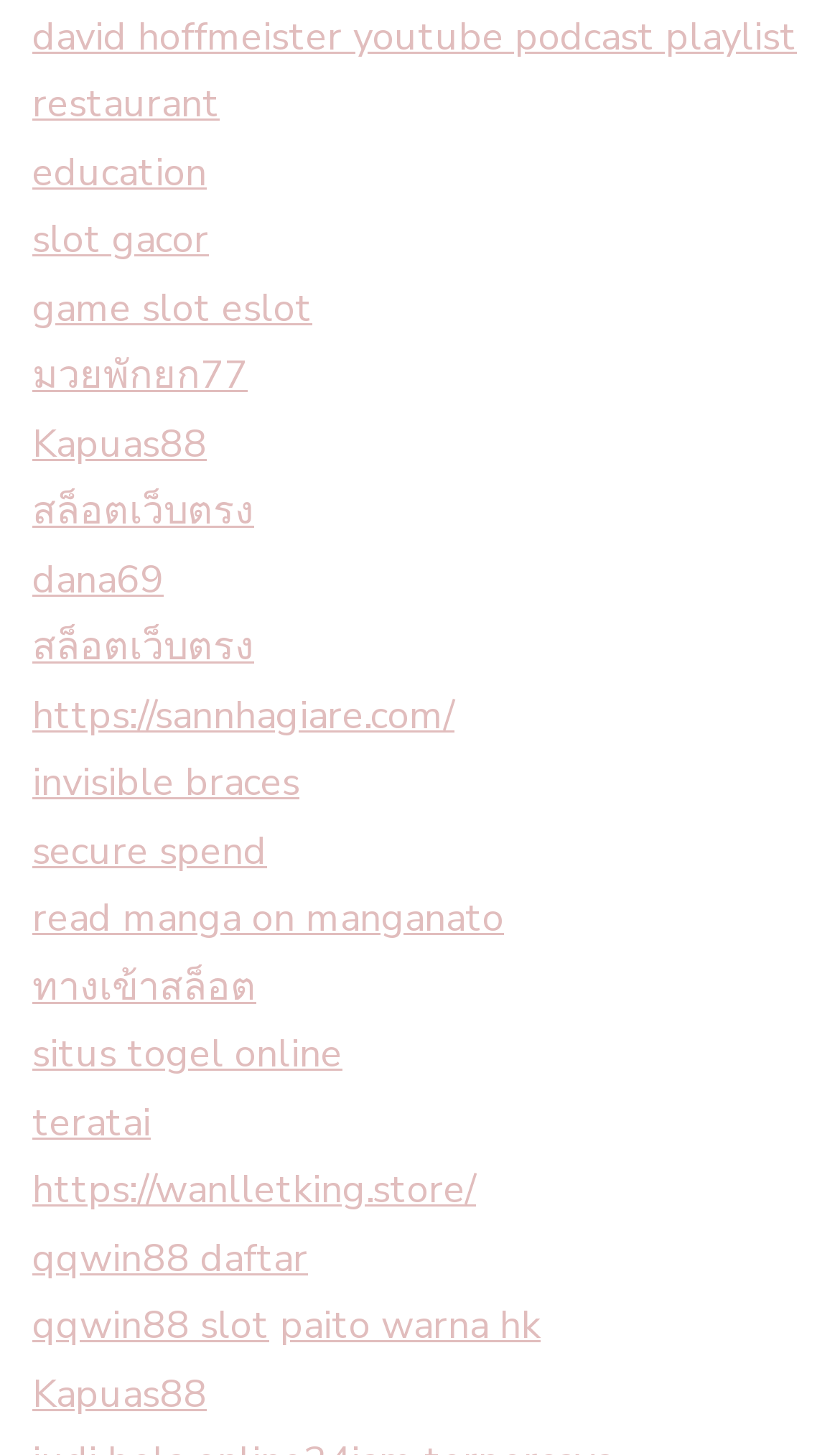How many links have the text 'สล็อตเว็บตรง'?
Refer to the image and provide a one-word or short phrase answer.

2